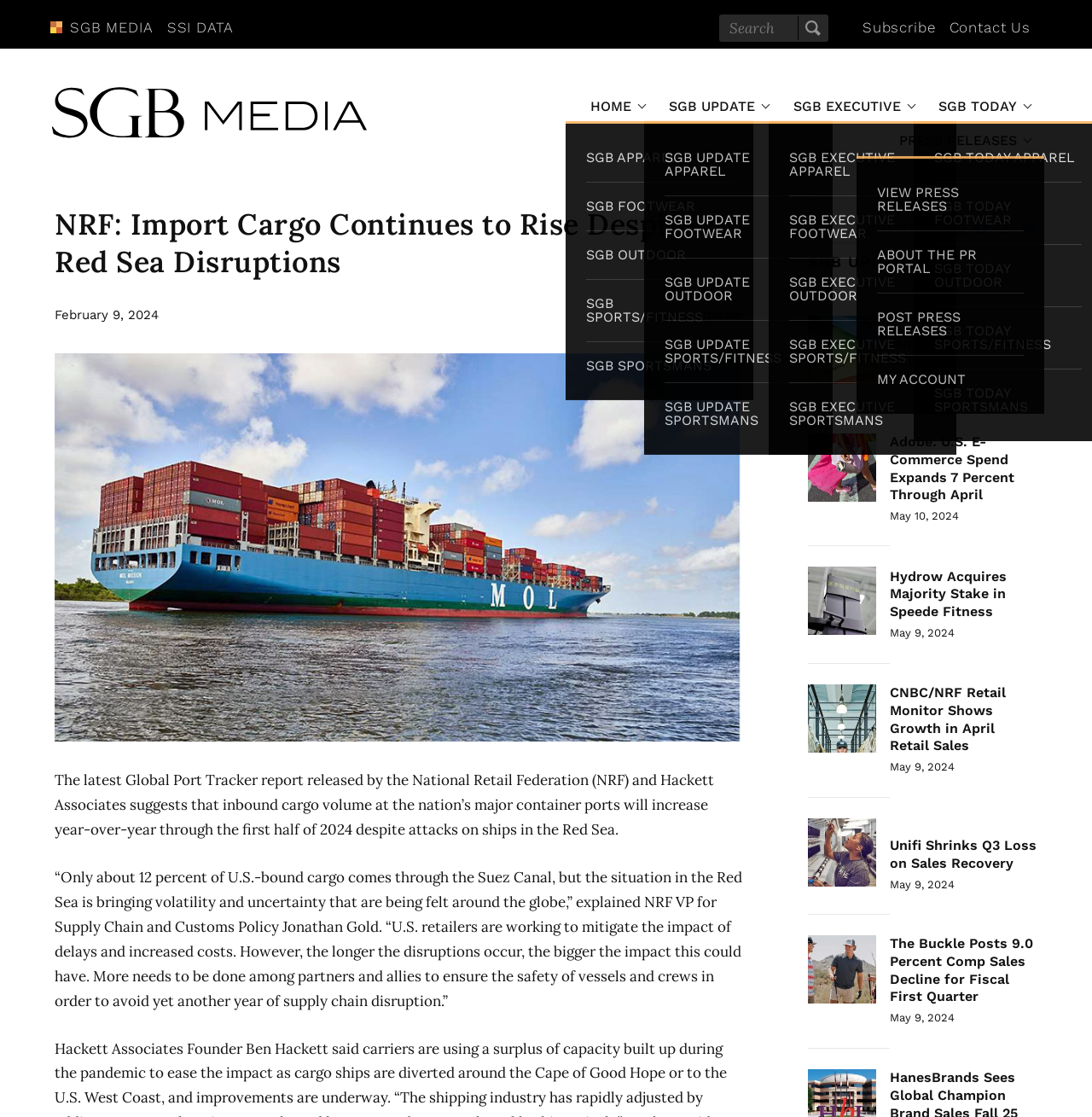Please find the bounding box coordinates (top-left x, top-left y, bottom-right x, bottom-right y) in the screenshot for the UI element described as follows: SGB Update

[0.603, 0.083, 0.71, 0.108]